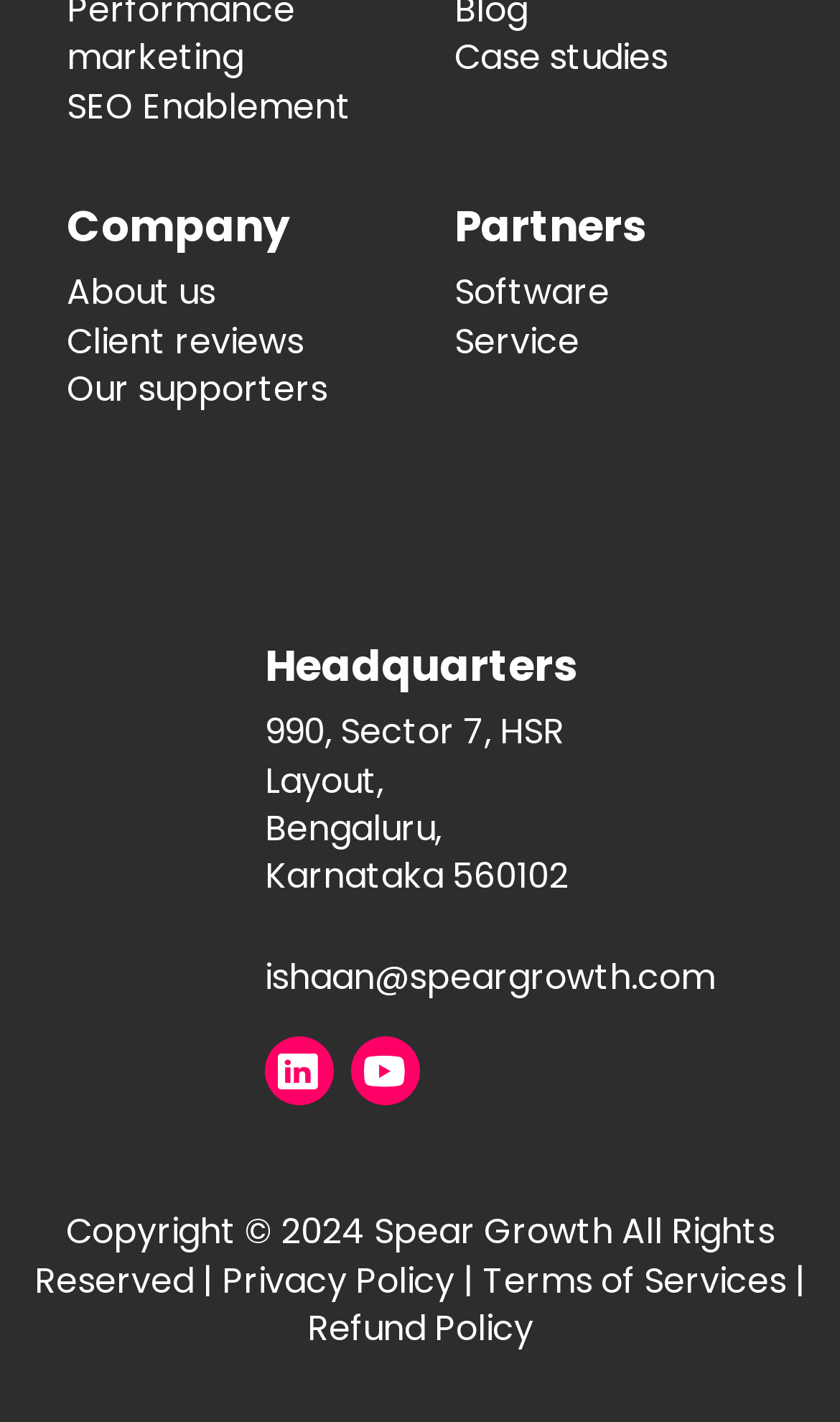Please provide the bounding box coordinates for the UI element as described: "Terms of Services". The coordinates must be four floats between 0 and 1, represented as [left, top, right, bottom].

[0.574, 0.883, 0.936, 0.918]